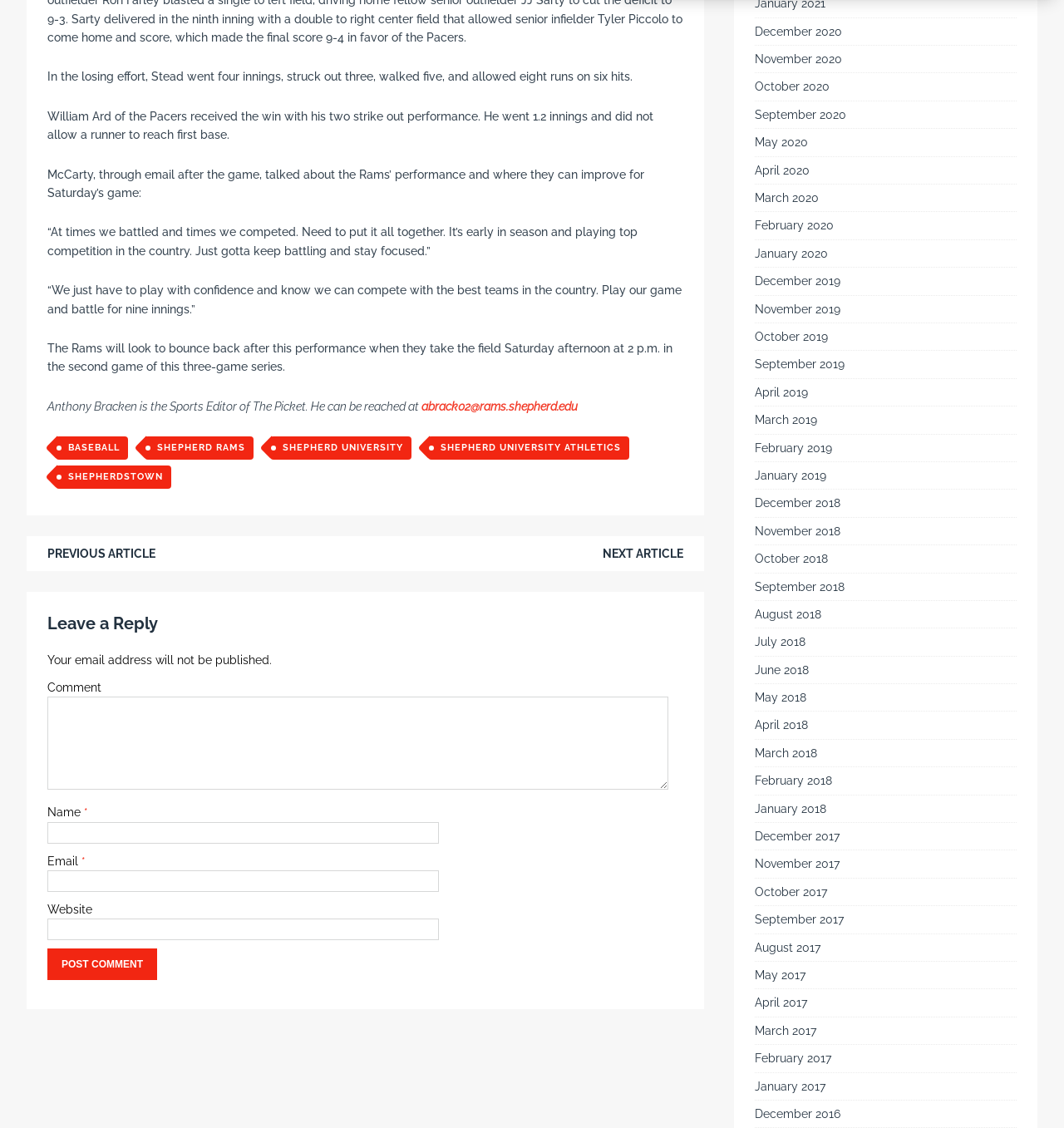Use one word or a short phrase to answer the question provided: 
What is the sport being discussed in the article?

Baseball